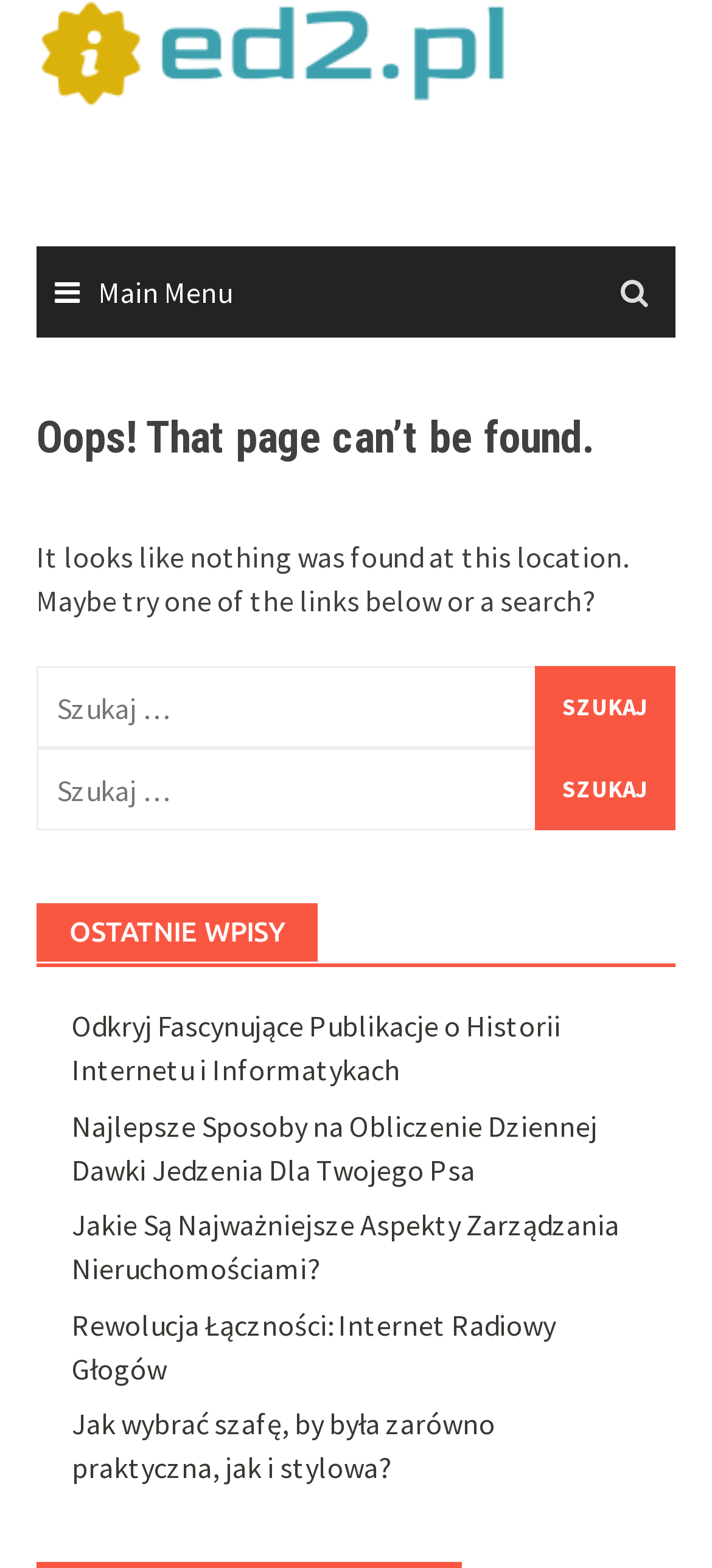Pinpoint the bounding box coordinates of the clickable element needed to complete the instruction: "Search again". The coordinates should be provided as four float numbers between 0 and 1: [left, top, right, bottom].

[0.051, 0.478, 0.949, 0.53]